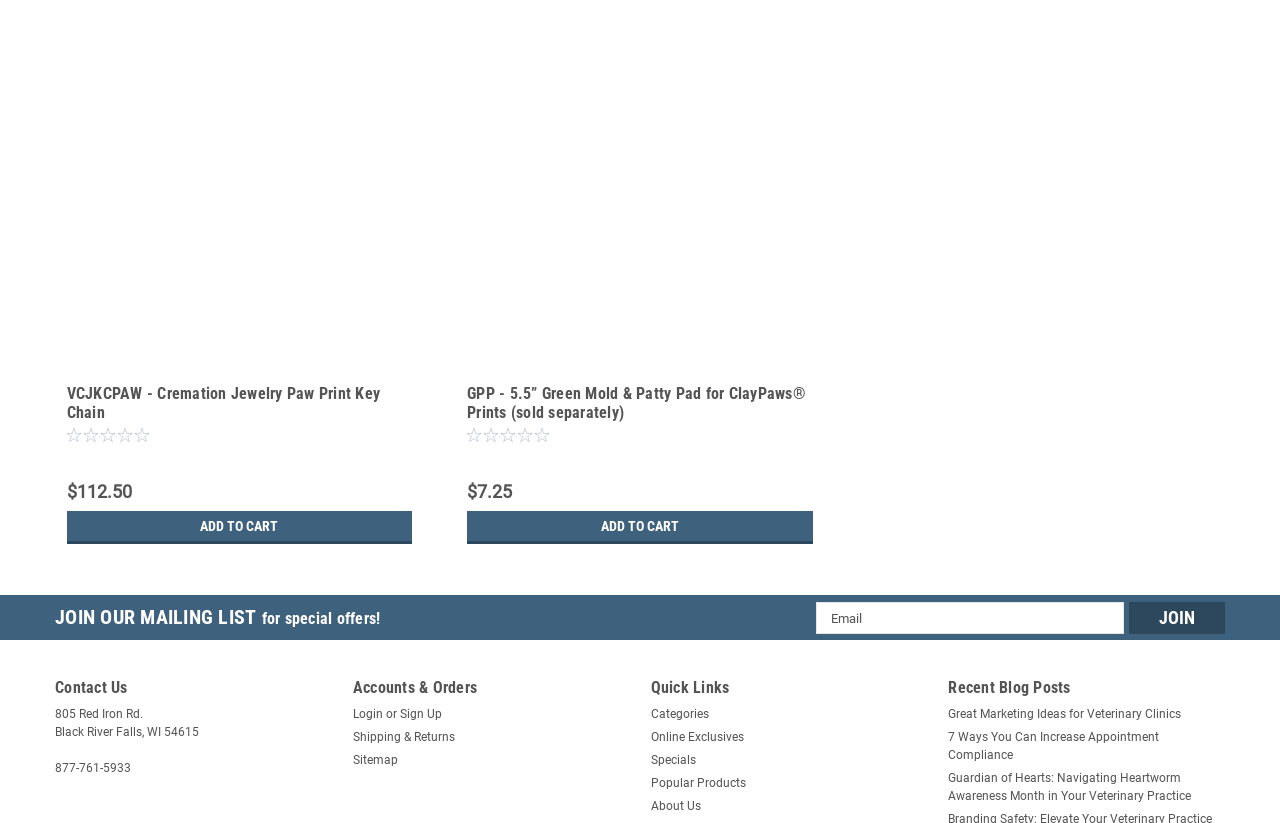Please identify the bounding box coordinates of the element I need to click to follow this instruction: "Join the mailing list".

[0.882, 0.732, 0.957, 0.77]